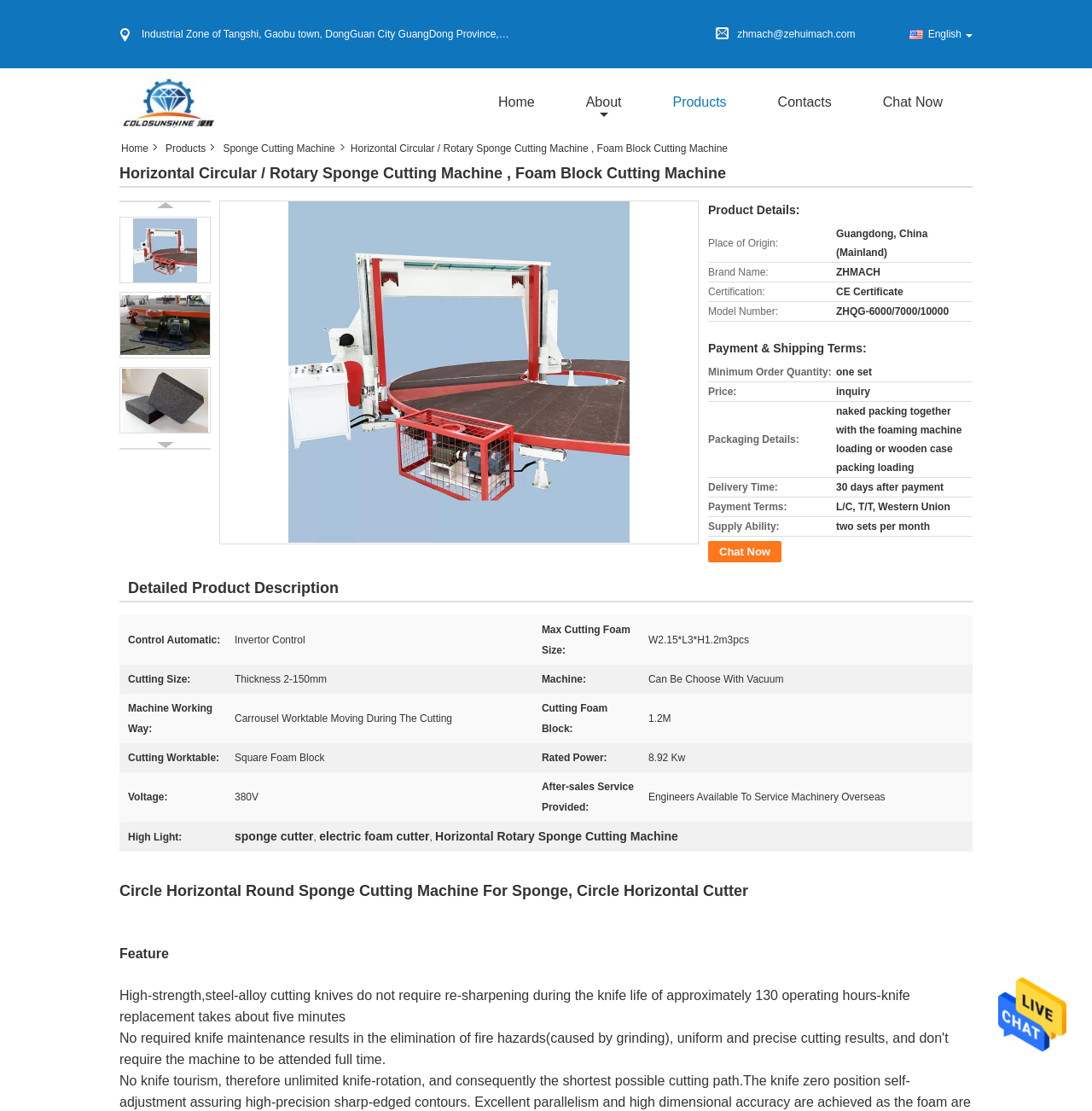Using the image as a reference, answer the following question in as much detail as possible:
What is the minimum order quantity?

The minimum order quantity can be found in the table under 'Payment & Shipping Terms' section, where it is specified as 'one set' in the 'Minimum Order Quantity' row.